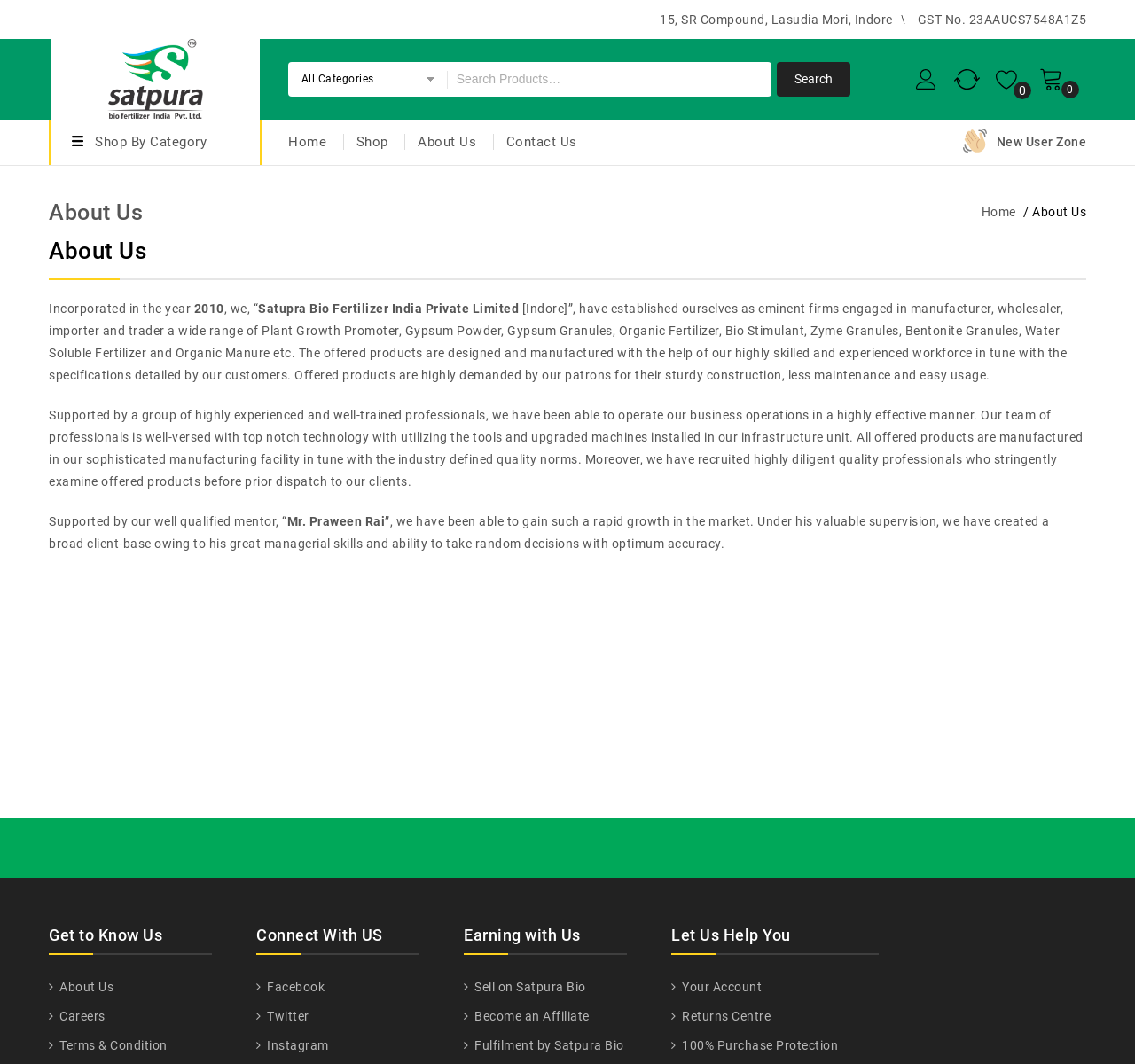Determine the bounding box coordinates for the UI element matching this description: "Instagram".

[0.226, 0.976, 0.289, 0.989]